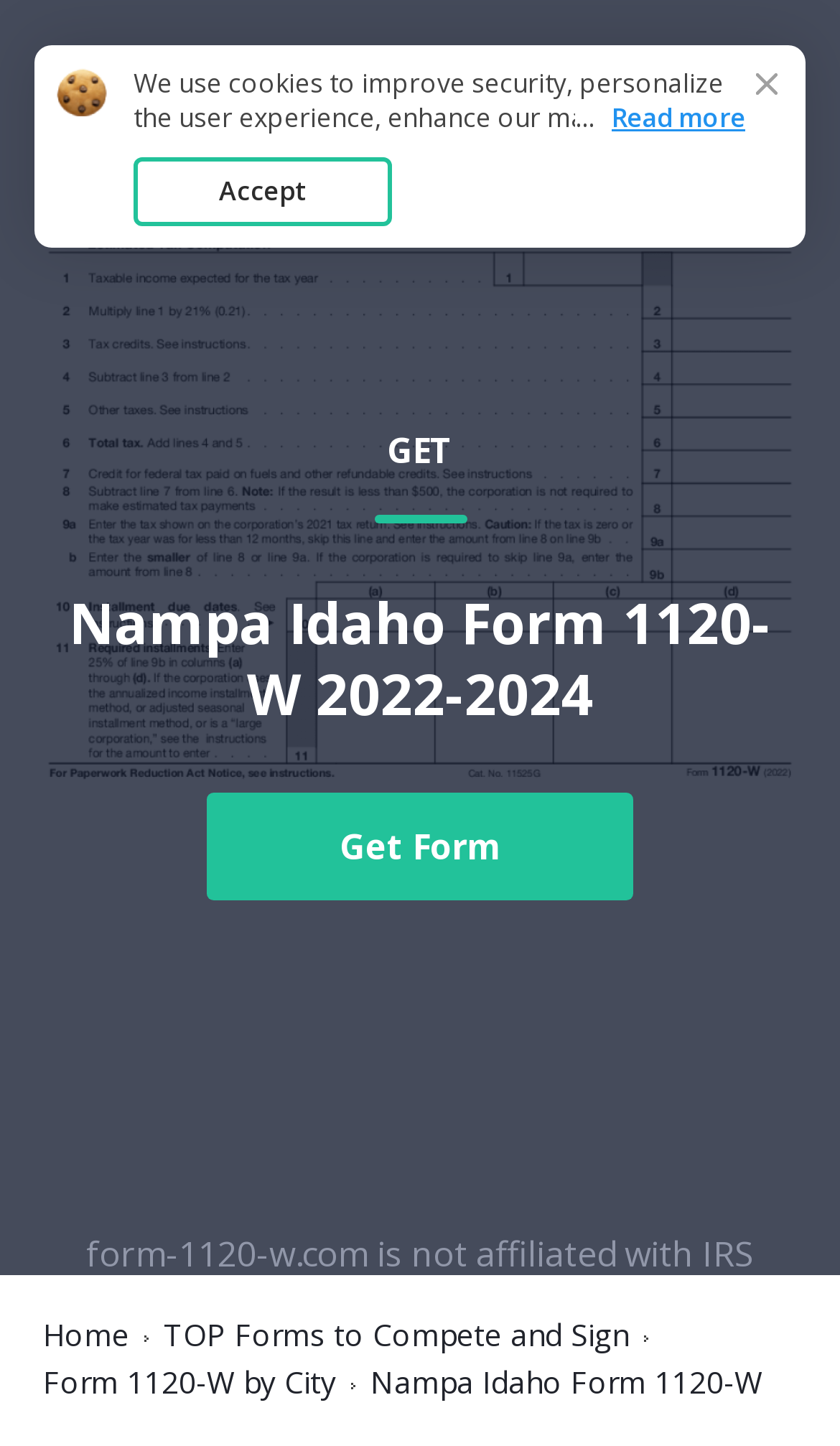What is the position of the 'Get Form' button?
Look at the screenshot and provide an in-depth answer.

I determined the answer by analyzing the bounding box coordinates of the 'Get Form' button element. The y1 and y2 coordinates of the element are 0.548 and 0.623, respectively, which suggests that the button is located in the middle of the page.